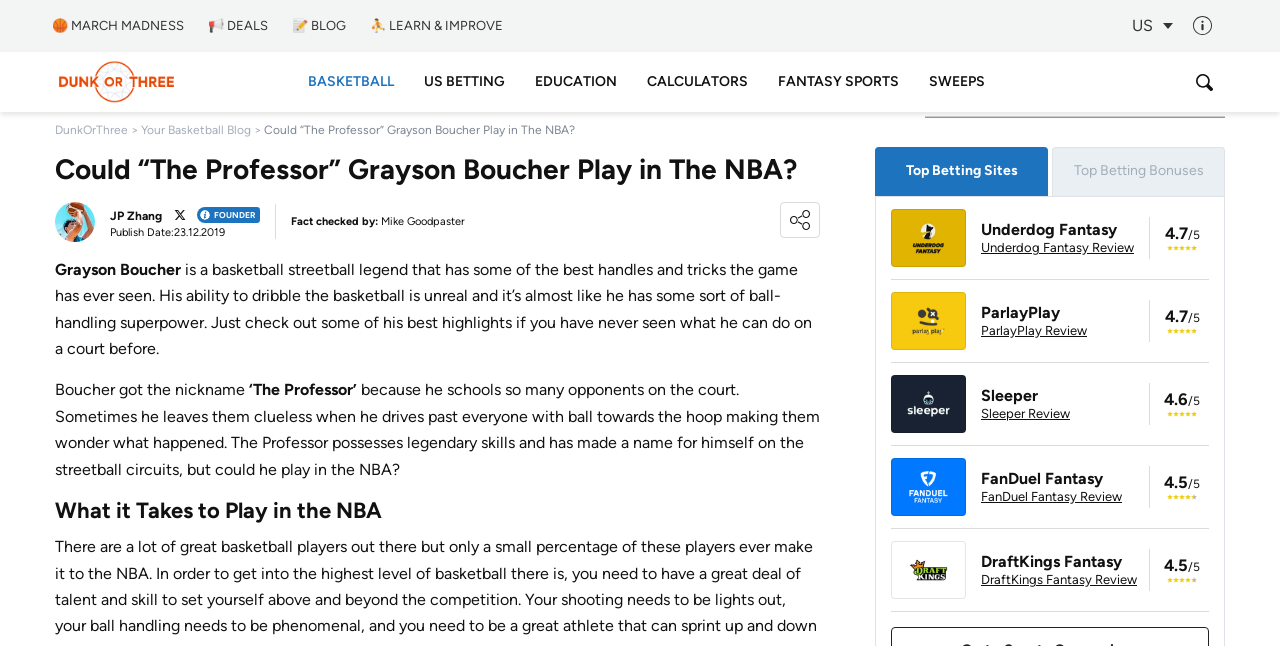Locate the bounding box coordinates of the UI element described by: "Funrize Review". Provide the coordinates as four float numbers between 0 and 1, formatted as [left, top, right, bottom].

[0.43, 0.564, 0.516, 0.59]